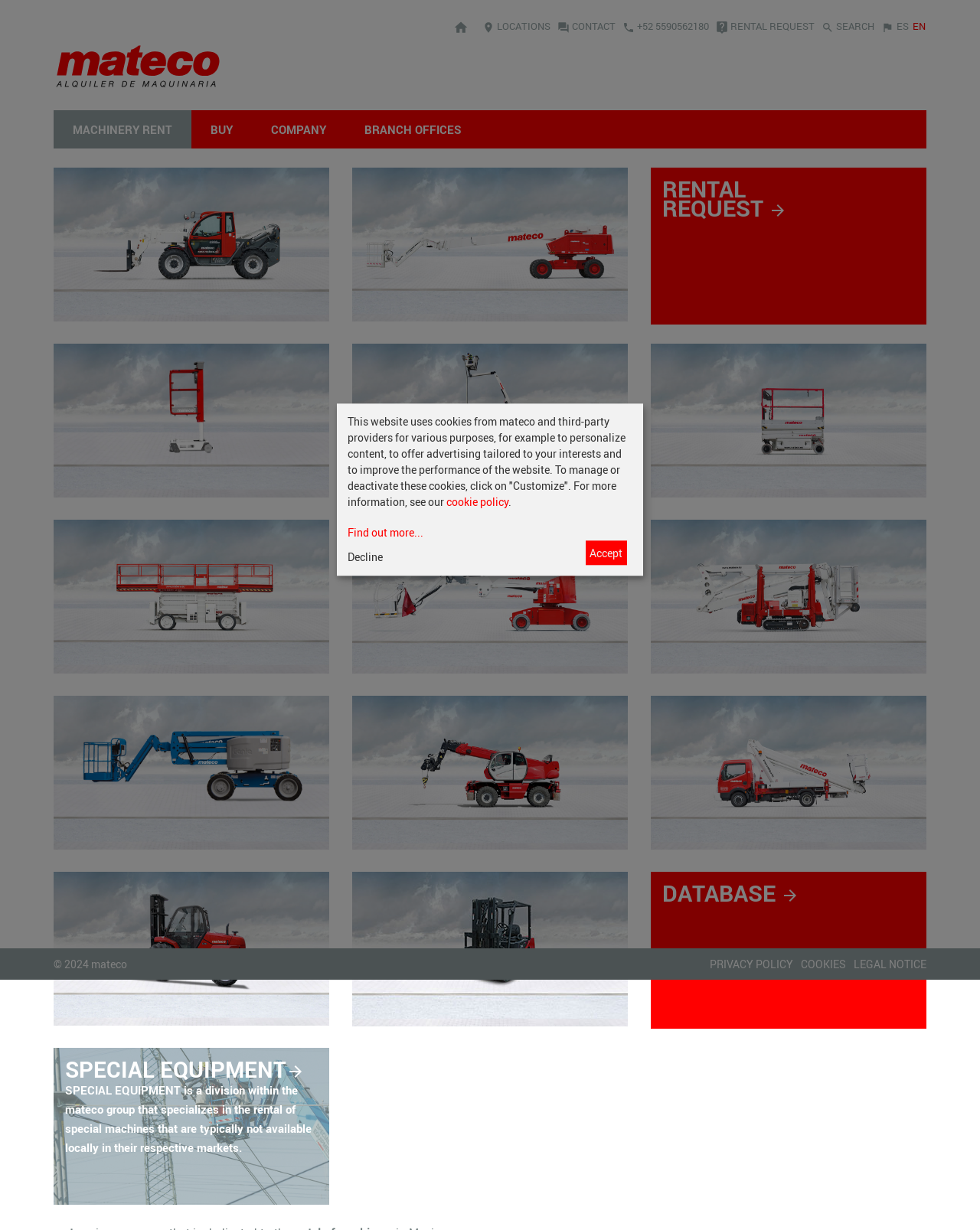Provide a thorough and detailed response to the question by examining the image: 
How can users request more information about a specific machinery?

On the webpage, there are 'REQUEST' links next to each machinery type, which suggests that users can click on these links to request more information about a specific machinery.